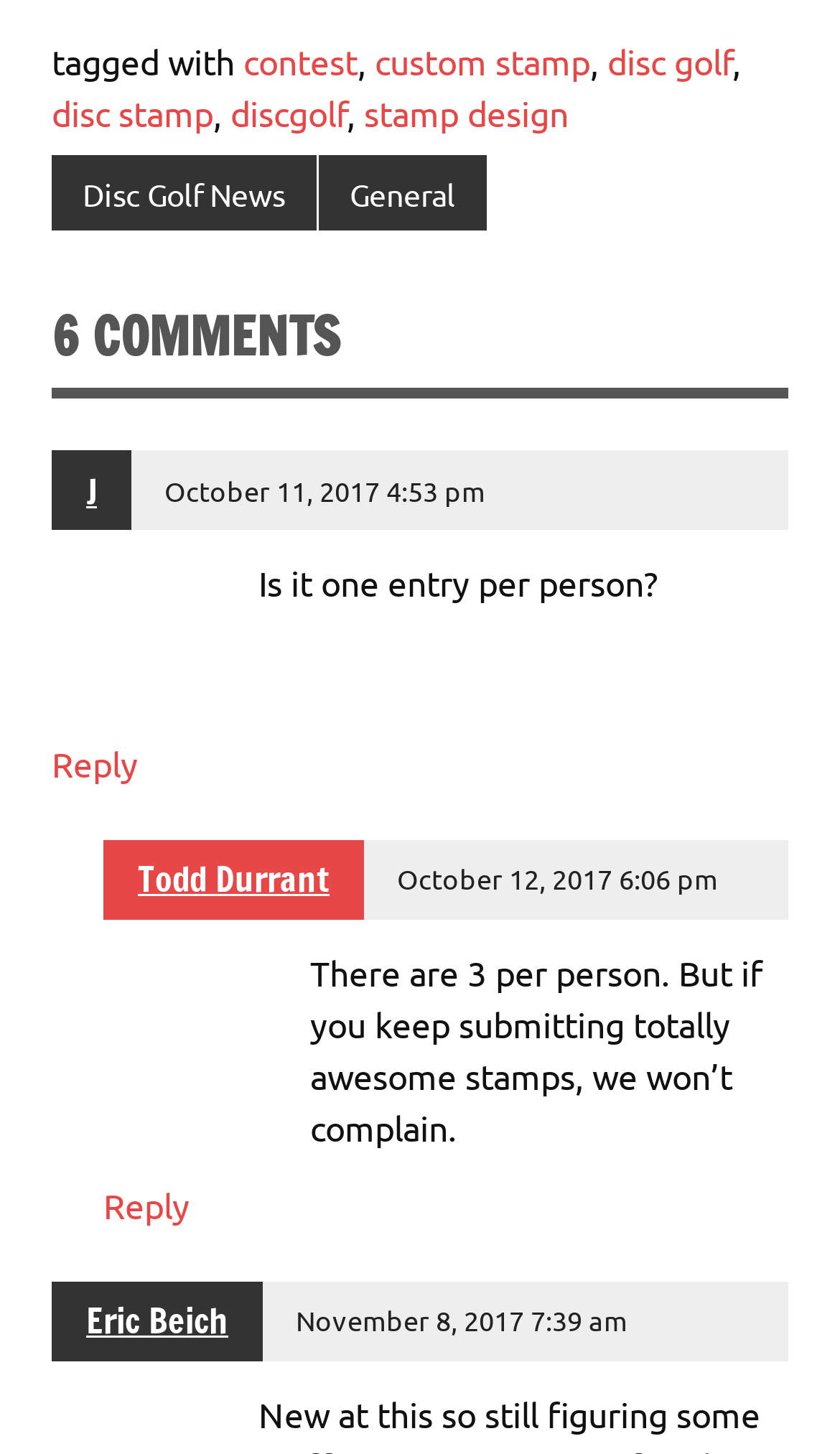How many comments are there?
Using the image as a reference, deliver a detailed and thorough answer to the question.

I counted the number of comments by looking at the heading '6 COMMENTS' which is located at the top of the comments section.